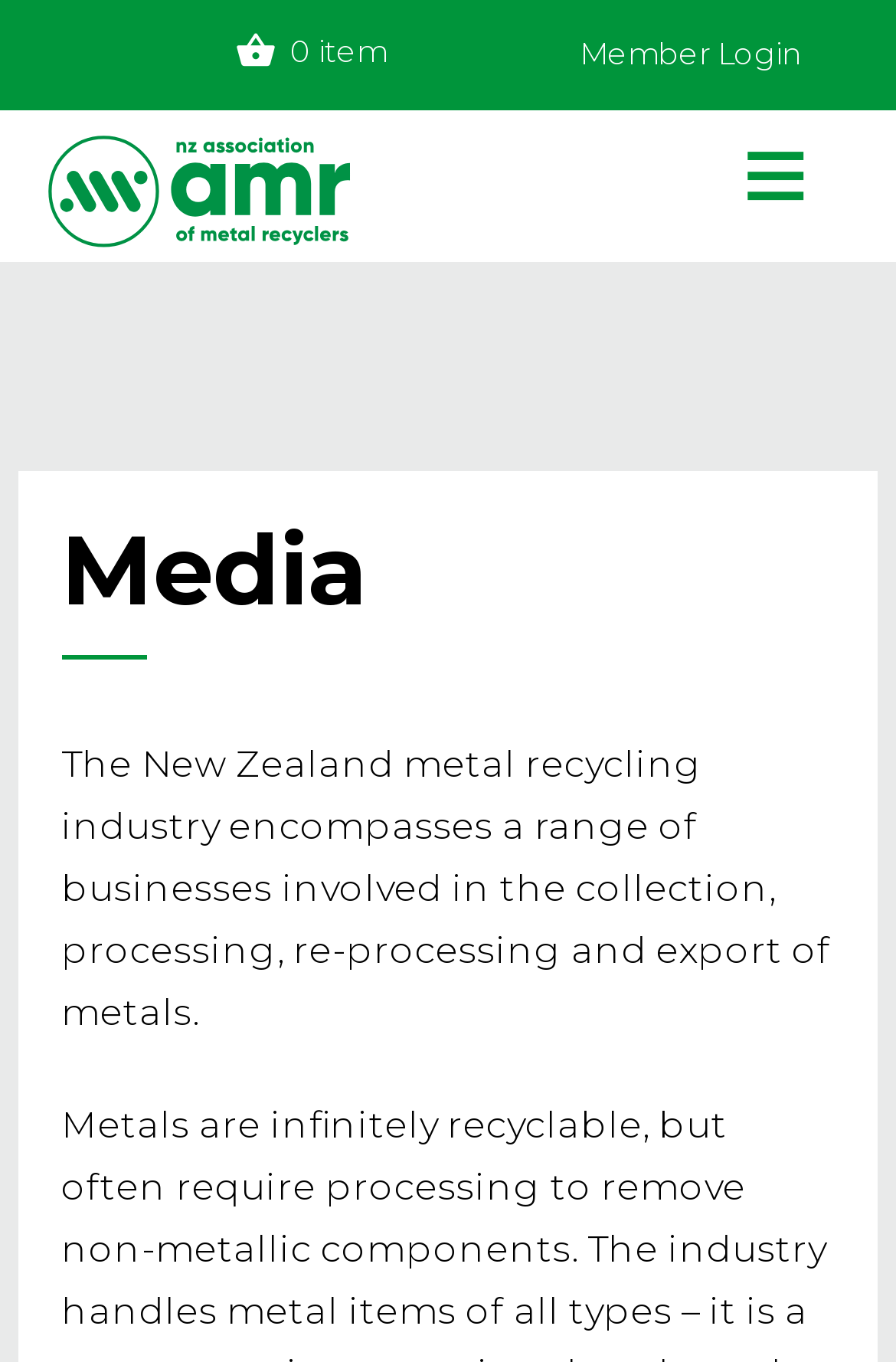Identify the bounding box coordinates of the clickable section necessary to follow the following instruction: "Click the Member Login link". The coordinates should be presented as four float numbers from 0 to 1, i.e., [left, top, right, bottom].

[0.647, 0.025, 0.893, 0.052]